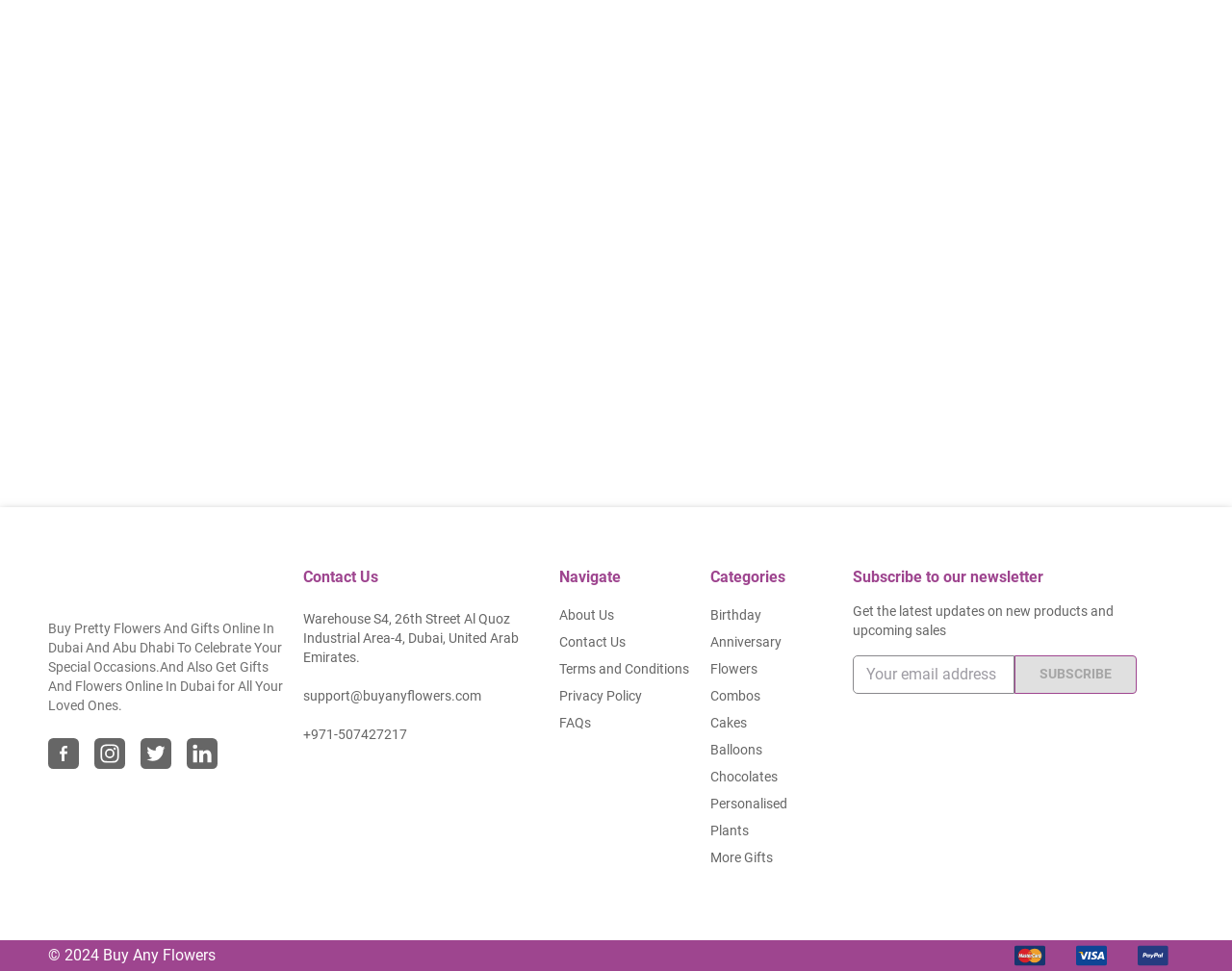Indicate the bounding box coordinates of the element that needs to be clicked to satisfy the following instruction: "Browse". The coordinates should be four float numbers between 0 and 1, i.e., [left, top, right, bottom].

None